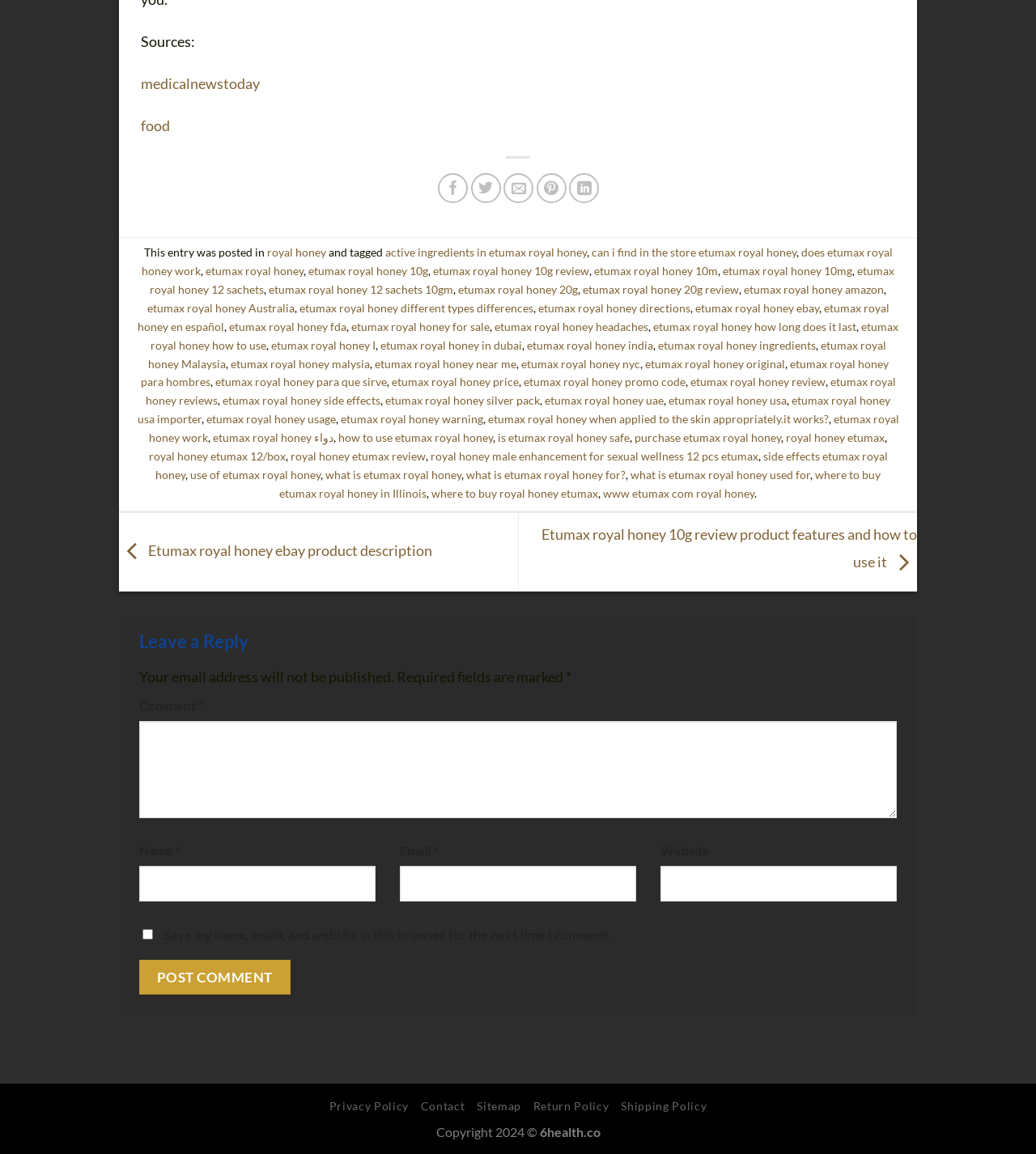By analyzing the image, answer the following question with a detailed response: How can I share this webpage?

The webpage provides options to share its content on various social media platforms, including Facebook, Twitter, Pinterest, LinkedIn, and Email to a Friend, which are located at the top of the webpage.